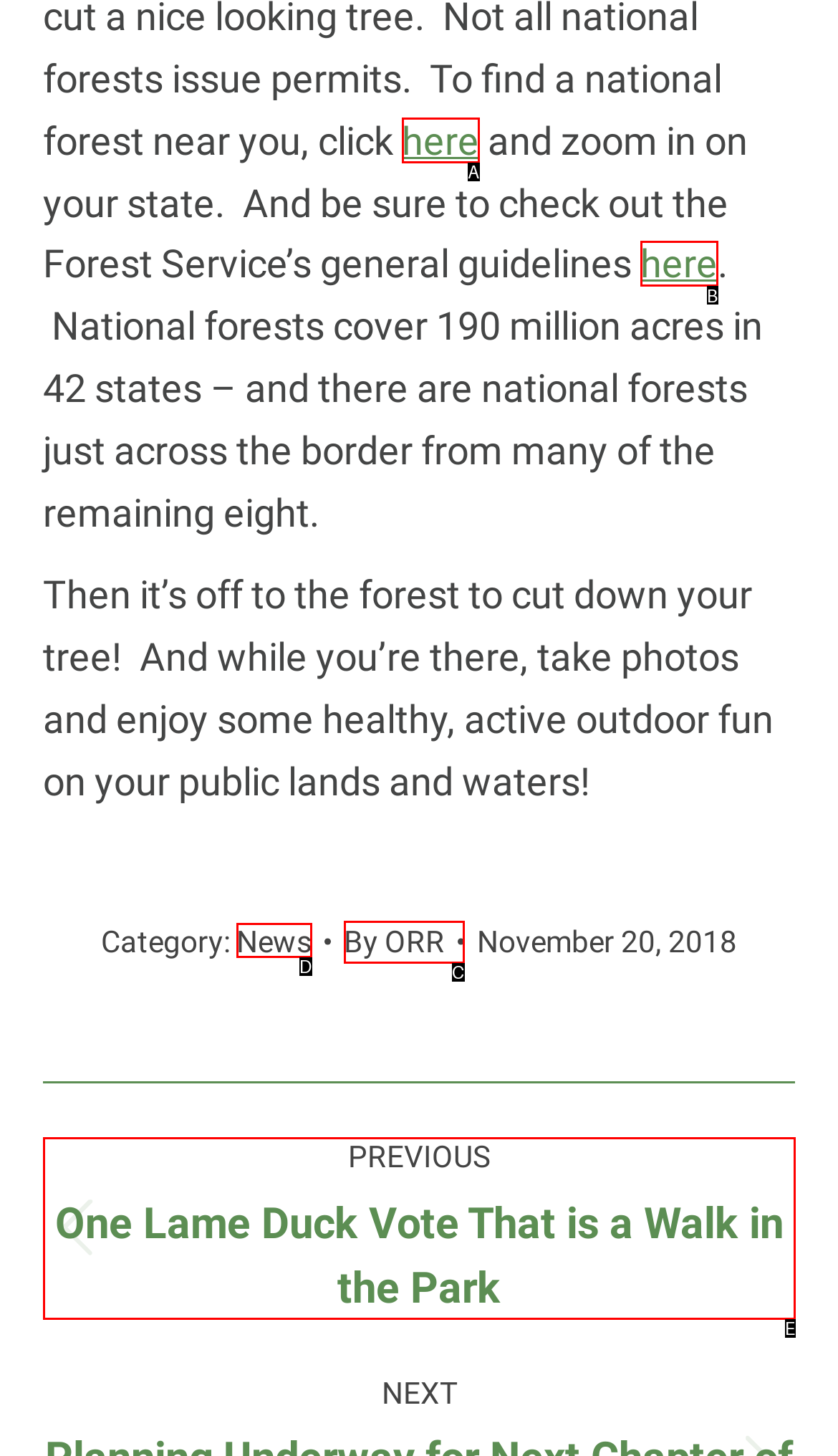Given the description: By ORR, identify the HTML element that corresponds to it. Respond with the letter of the correct option.

C